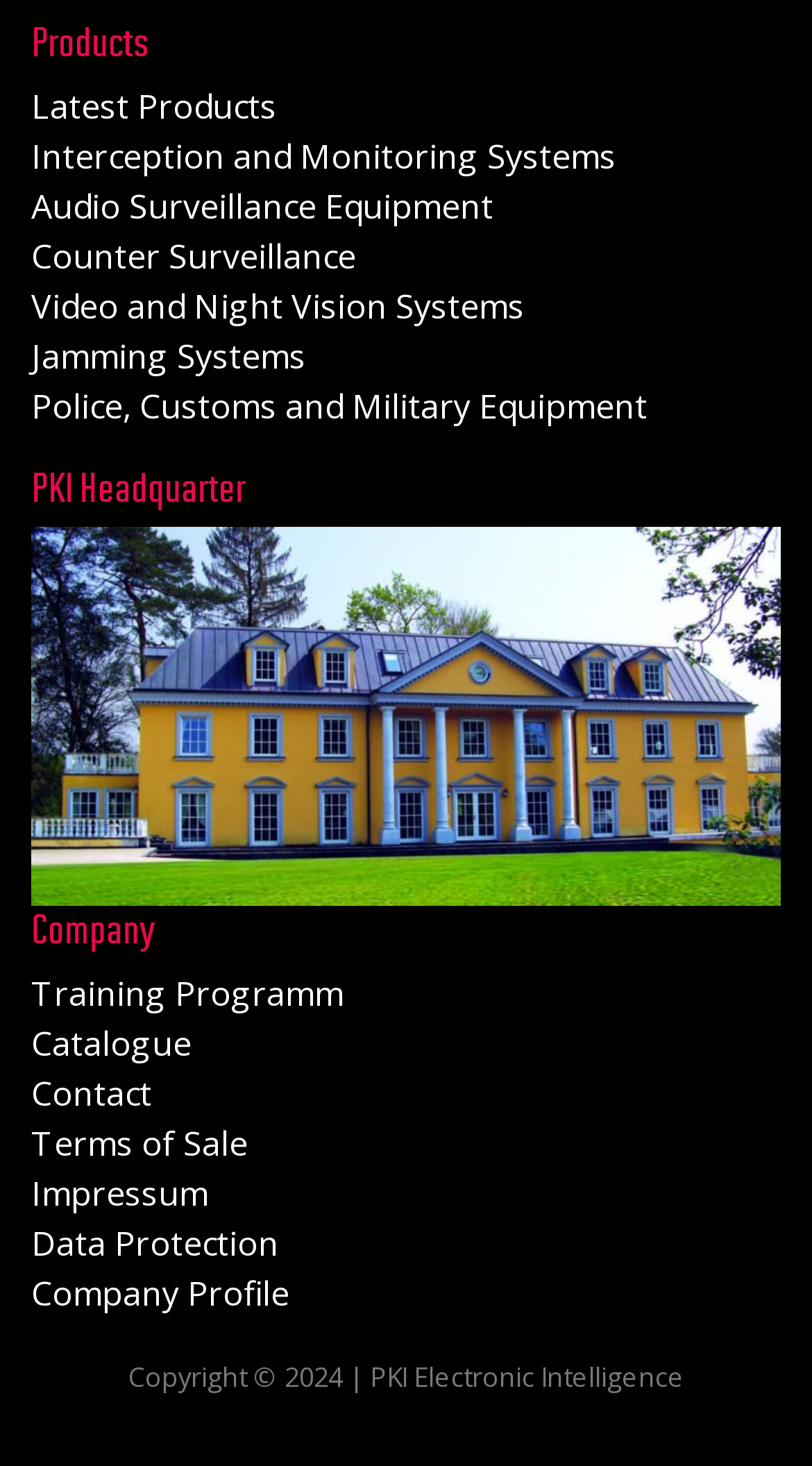Using the image as a reference, answer the following question in as much detail as possible:
What is the purpose of the 'Training Programm' link?

The 'Training Programm' link is likely provided to allow users to access training programs related to the company's products or services, possibly for customers or professionals in the field.